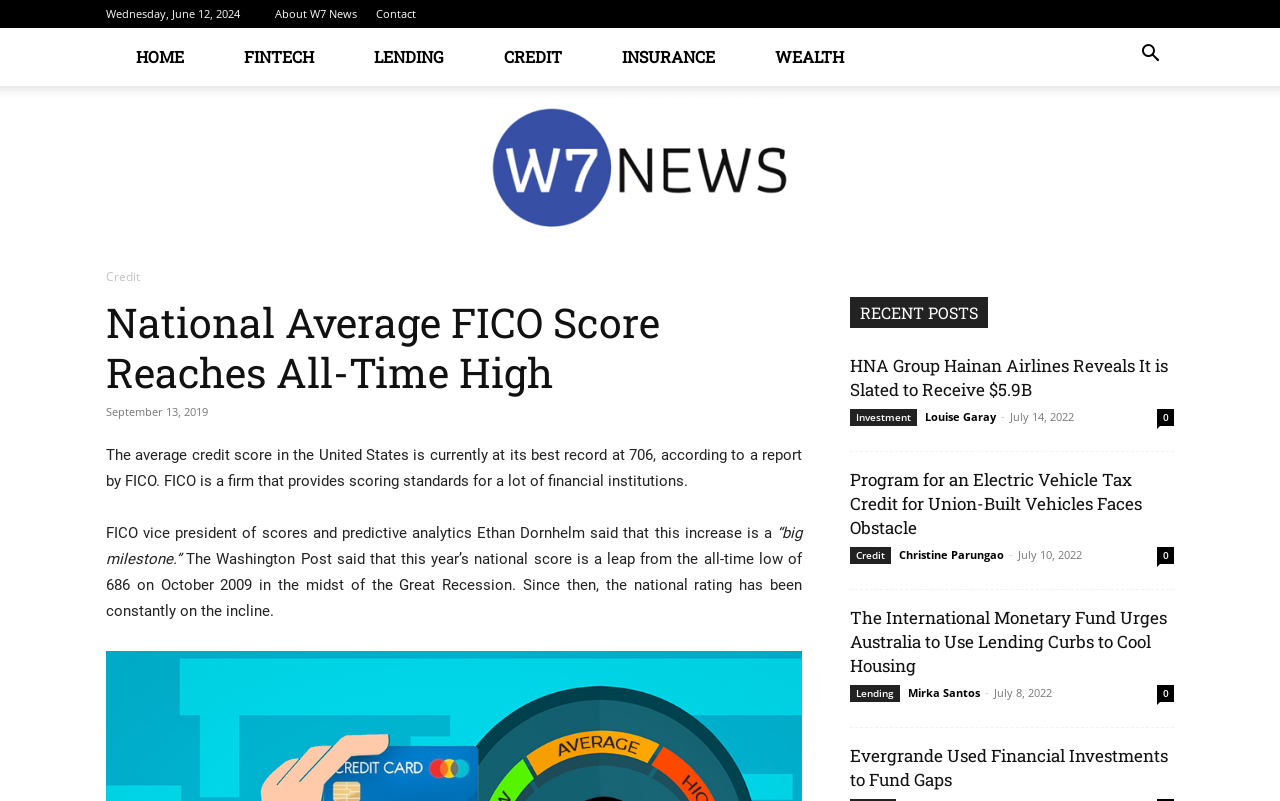Produce a meticulous description of the webpage.

This webpage is about W7 News, a financial news website. At the top, there is a horizontal navigation bar with links to different sections, including "HOME", "FINTECH", "LENDING", "CREDIT", "INSURANCE", and "WEALTH". Below the navigation bar, there is a button with an icon on the right side.

The main content of the webpage is divided into two sections. On the left side, there is a header section with a title "National Average FICO Score Reaches All-Time High" and a subheading "The average credit score in the United States is currently at its best record at 706, according to a report by FICO." Below the title, there are three paragraphs of text discussing the credit score and its implications.

On the right side, there is a section titled "RECENT POSTS" with a list of four news articles. Each article has a title, a link to the full article, and information about the author and publication date. The articles are about various financial topics, including HNA Group Hainan Airlines, electric vehicle tax credits, and the International Monetary Fund's urging of Australia to use lending curbs to cool housing.

Overall, the webpage has a clean and organized layout, with clear headings and concise text. The use of links and buttons makes it easy to navigate and find relevant information.